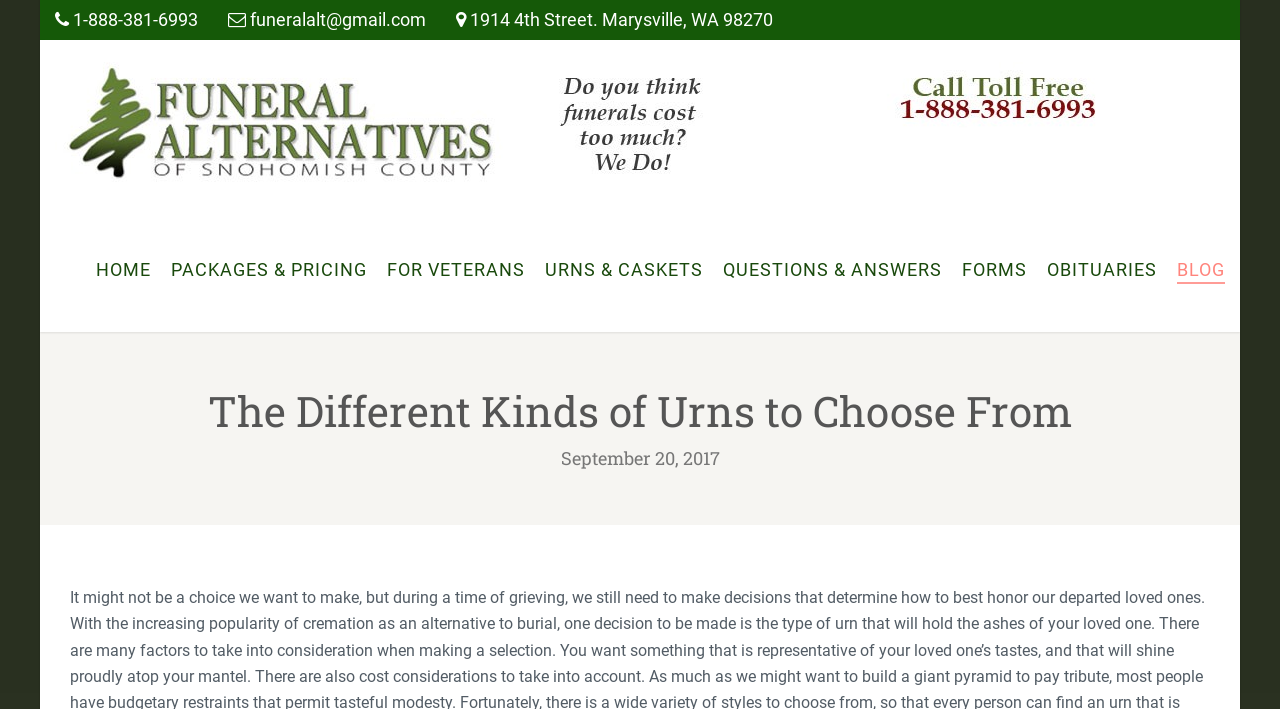Given the webpage screenshot and the description, determine the bounding box coordinates (top-left x, top-left y, bottom-right x, bottom-right y) that define the location of the UI element matching this description: Packages & Pricing

[0.134, 0.293, 0.287, 0.468]